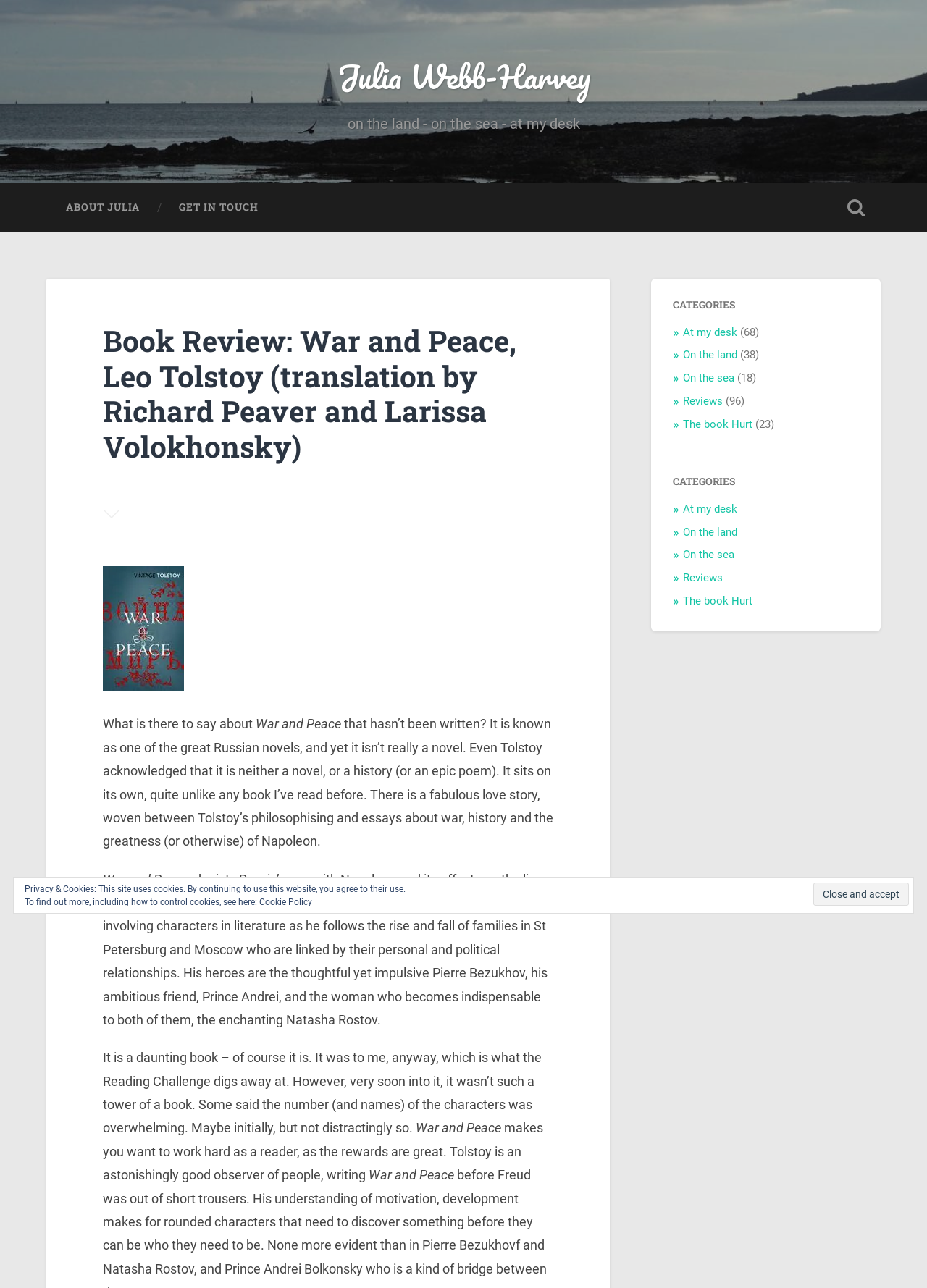Highlight the bounding box coordinates of the element that should be clicked to carry out the following instruction: "Toggle search field". The coordinates must be given as four float numbers ranging from 0 to 1, i.e., [left, top, right, bottom].

[0.897, 0.142, 0.95, 0.18]